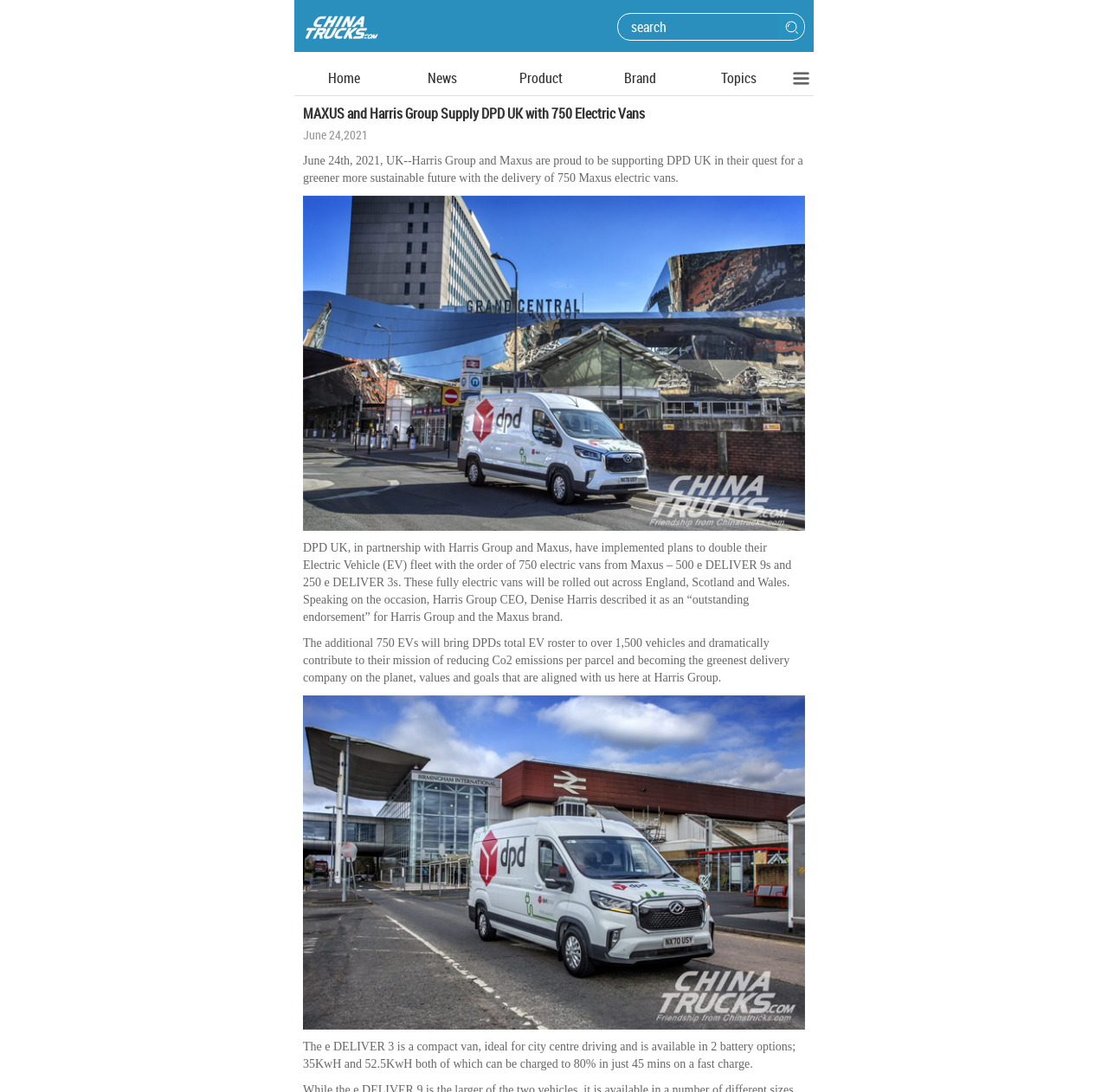What is the company that Harris Group is supporting?
We need a detailed and meticulous answer to the question.

According to the webpage, Harris Group and Maxus are supporting DPD UK in their quest for a greener more sustainable future with the delivery of 750 Maxus electric vans.